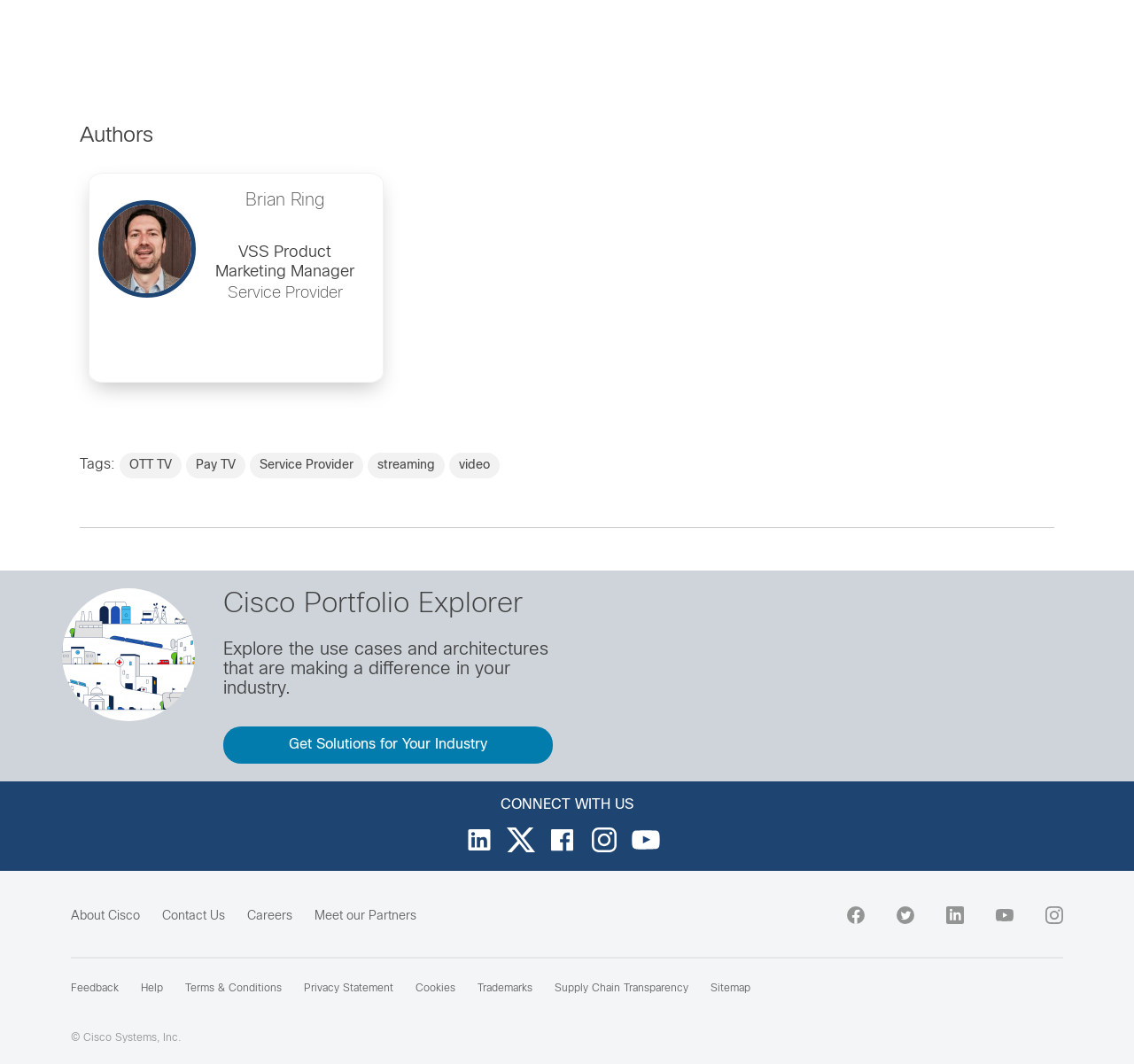Find and specify the bounding box coordinates that correspond to the clickable region for the instruction: "Click on the 'Avatar' link".

[0.079, 0.188, 0.18, 0.28]